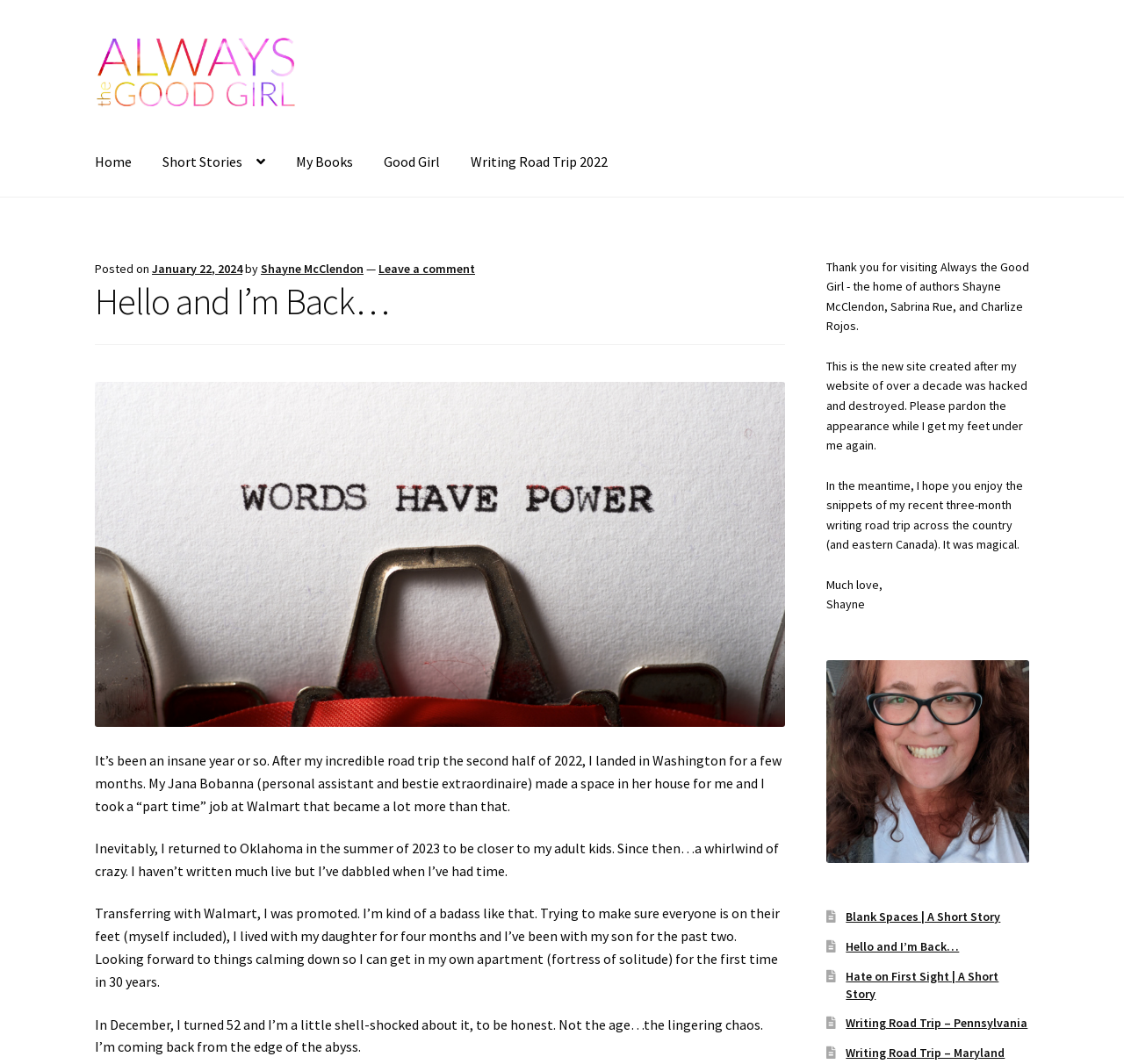Determine the bounding box coordinates of the region to click in order to accomplish the following instruction: "Explore the 'My Books' section". Provide the coordinates as four float numbers between 0 and 1, specifically [left, top, right, bottom].

[0.251, 0.121, 0.327, 0.185]